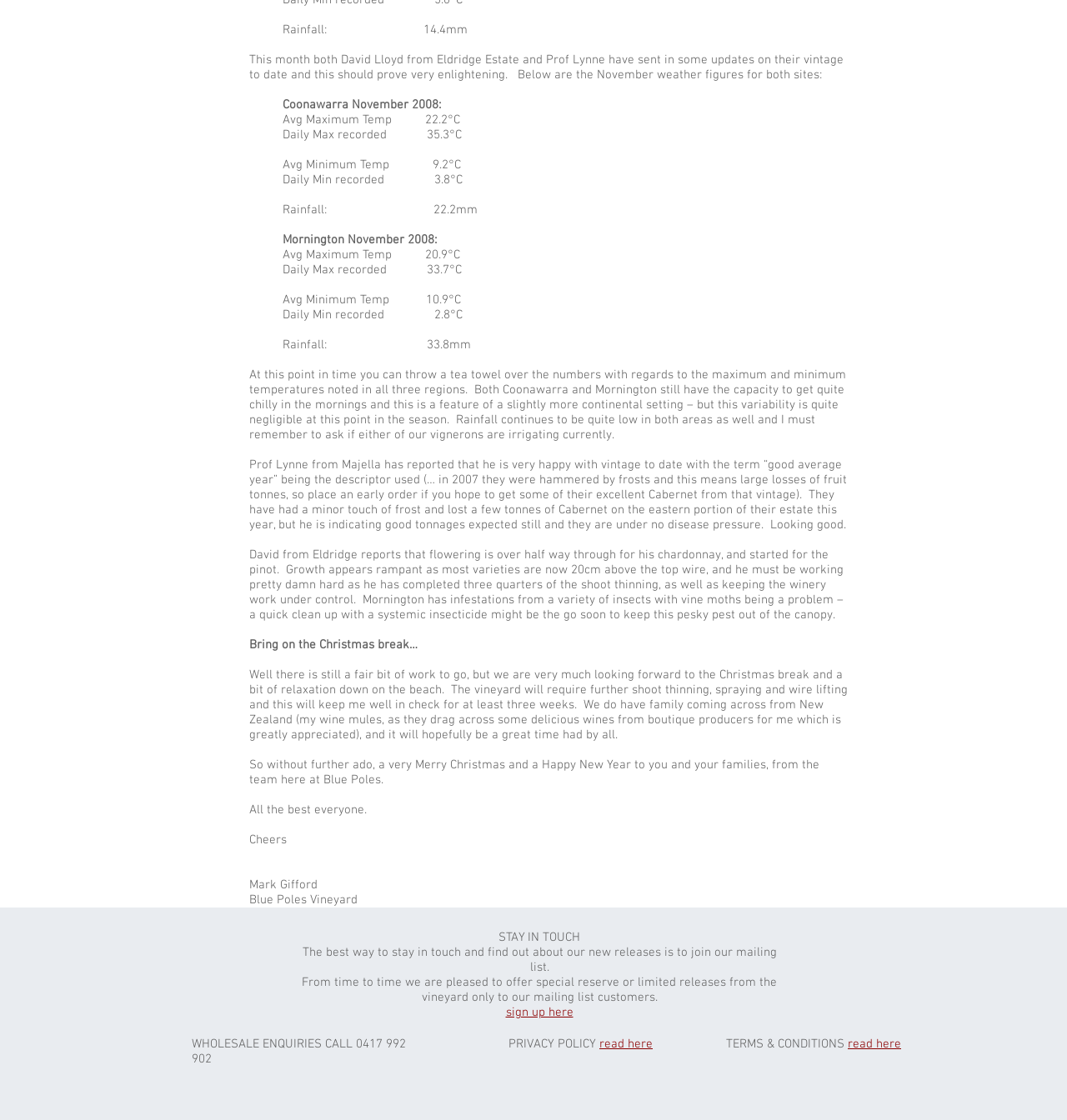Observe the image and answer the following question in detail: Who is the author of the article?

I found the answer by looking at the text 'Mark Gifford' at the bottom of the webpage, which is likely to be the author of the article.